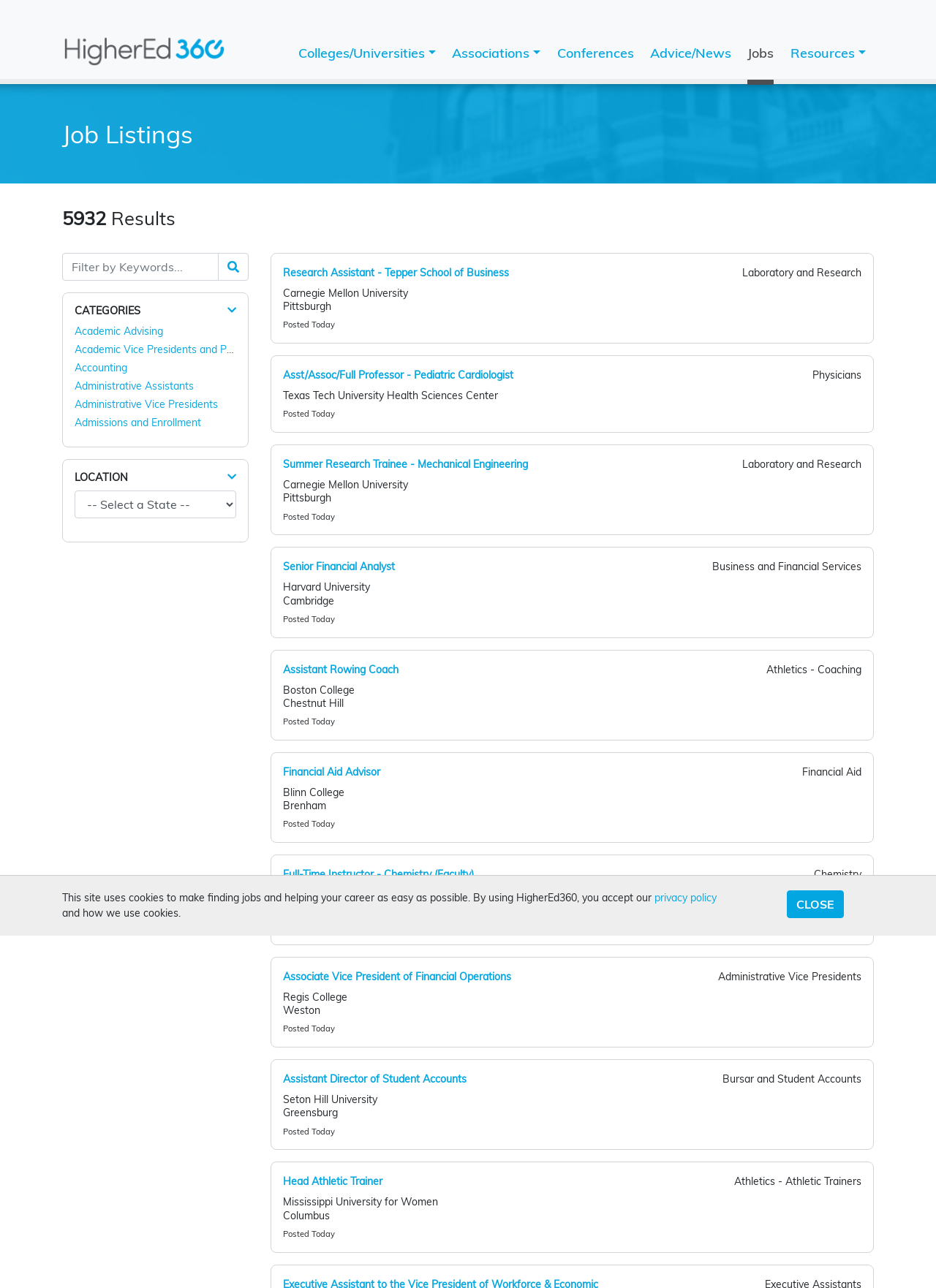Answer the following query concisely with a single word or phrase:
What is the location of the second job listing?

Pittsburgh